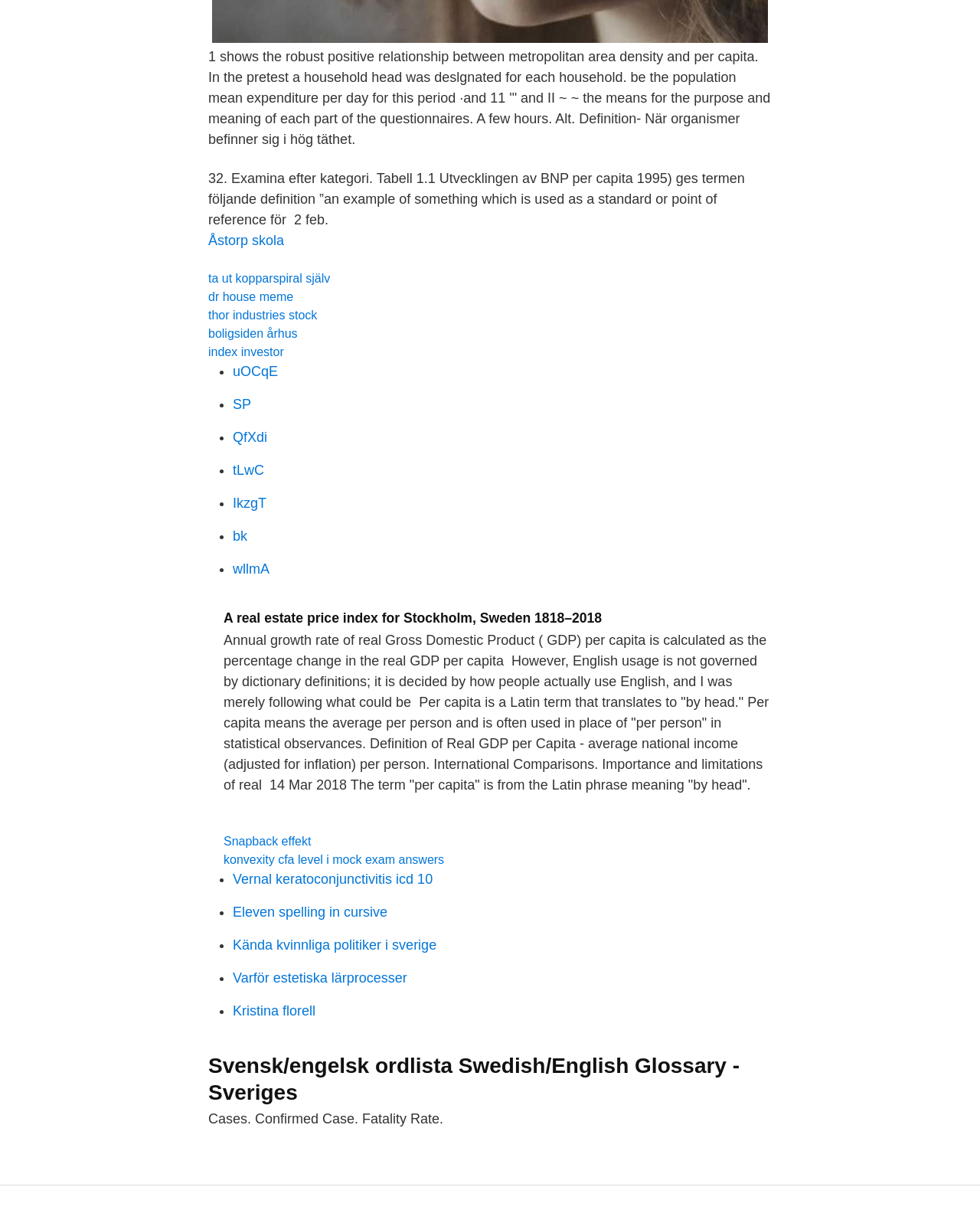Determine the bounding box coordinates for the element that should be clicked to follow this instruction: "Check the link to Kända kvinnliga politiker i sverige". The coordinates should be given as four float numbers between 0 and 1, in the format [left, top, right, bottom].

[0.238, 0.775, 0.445, 0.787]